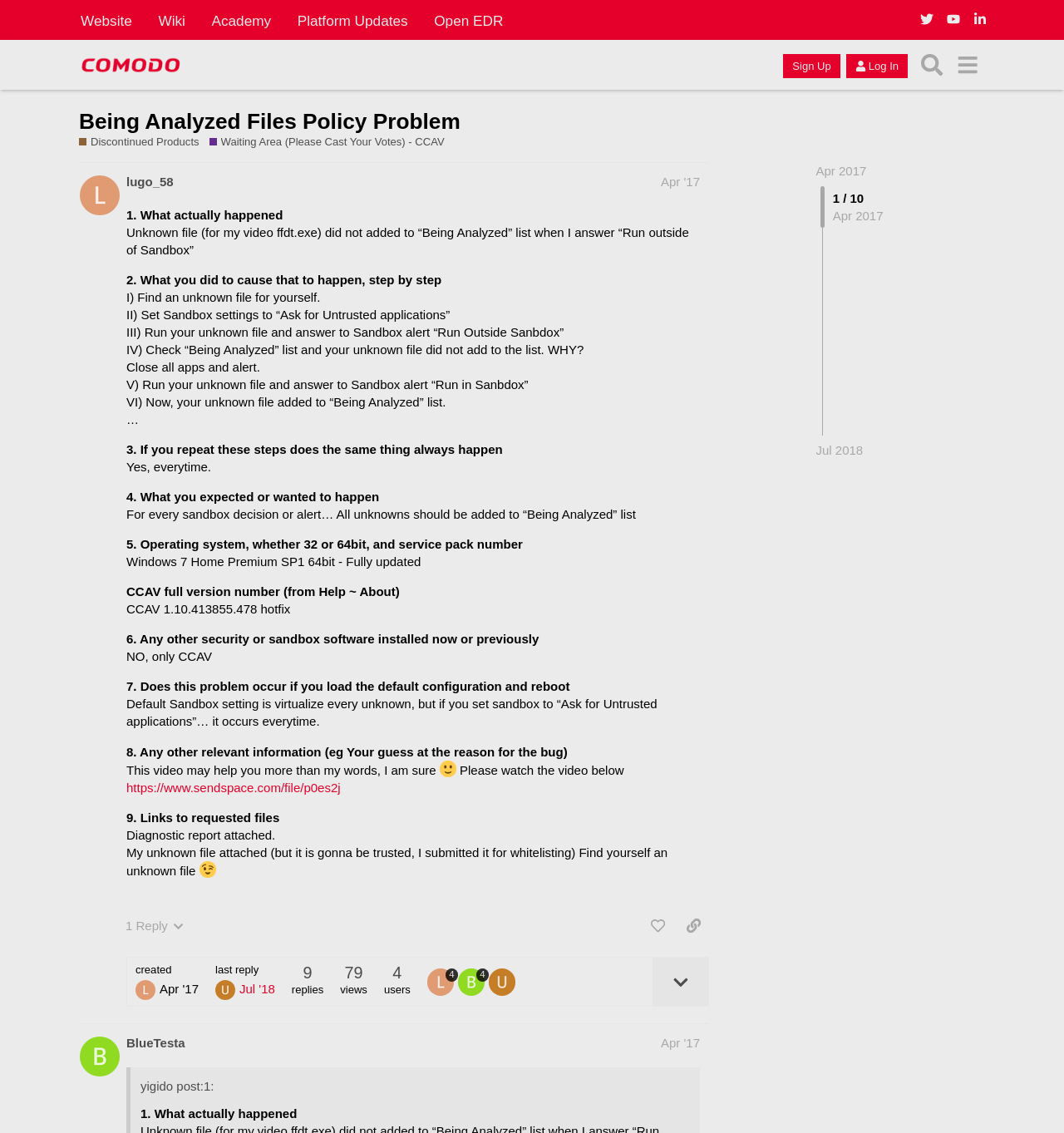Offer a detailed account of what is visible on the webpage.

This webpage appears to be a forum post on the Comodo Forum, specifically in the "Being Analyzed Files Policy Problem - Discontinued Products / Waiting Area (Please Cast Your Votes)" section. 

At the top of the page, there is a header section with links to various parts of the website, including "Website", "Wiki", "Academy", "Platform Updates", and "Open EDR". 

Below the header, there is a section with a "Comodo Forum" logo and links to "Sign Up" and "Log In" buttons, as well as a "Search" button. 

The main content of the page is a forum post titled "Being Analyzed Files Policy Problem" with several sections. The post starts with a description of the problem, followed by a series of questions and answers. The questions include "What actually happened", "What you did to cause that to happen", "If you repeat these steps does the same thing always happen", and several others. The answers are provided in detail, with some including steps to reproduce the issue and expected outcomes.

There are also several links and images throughout the post, including a link to a video and an image of a smiling face. At the bottom of the post, there are buttons to "like this post", "share a link to this post", and "expand topic details". Additionally, there is information about the post, including the number of replies, views, and users who have interacted with it.